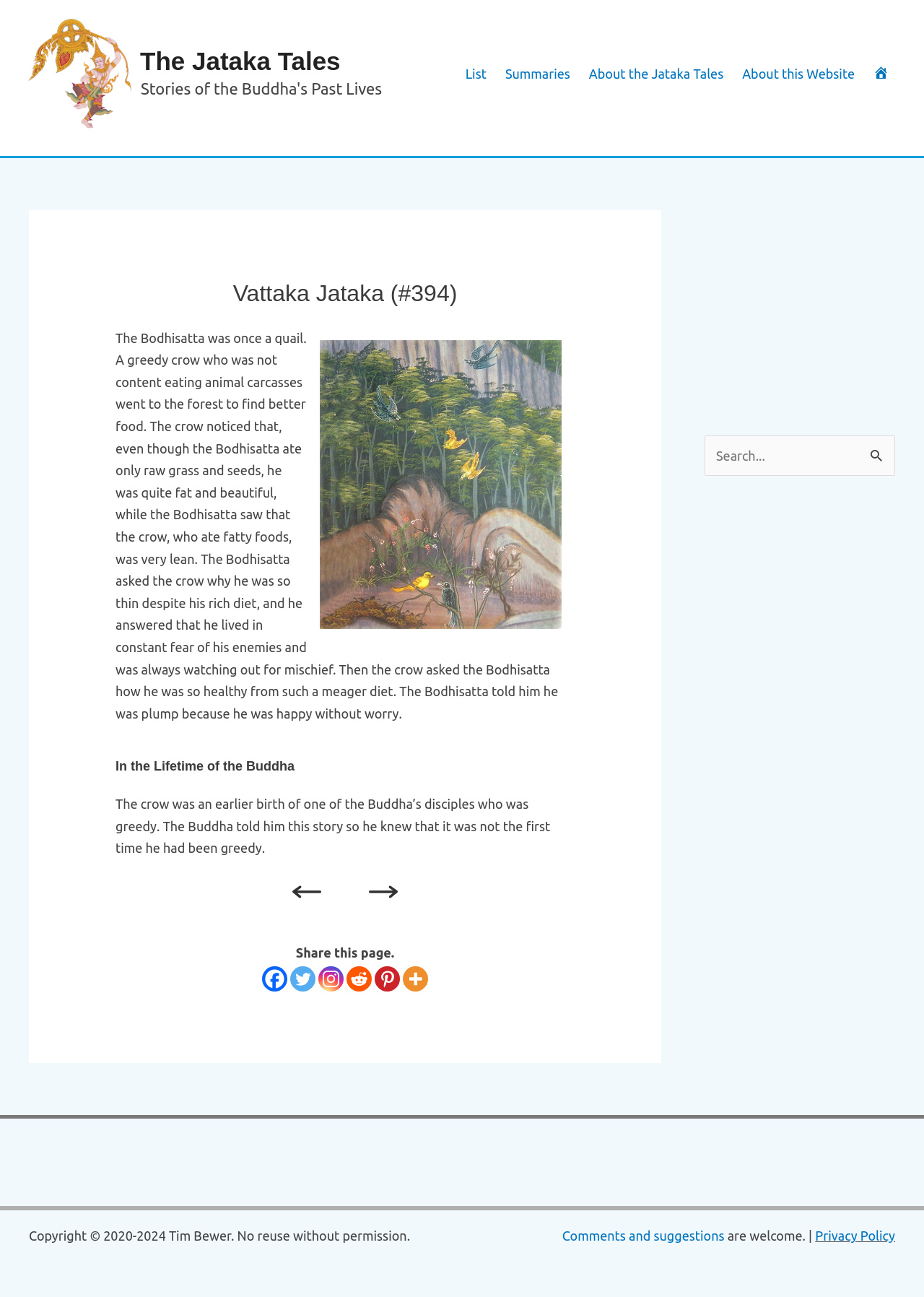Please identify the coordinates of the bounding box that should be clicked to fulfill this instruction: "View the summaries of the Jataka Tales".

[0.537, 0.03, 0.627, 0.083]